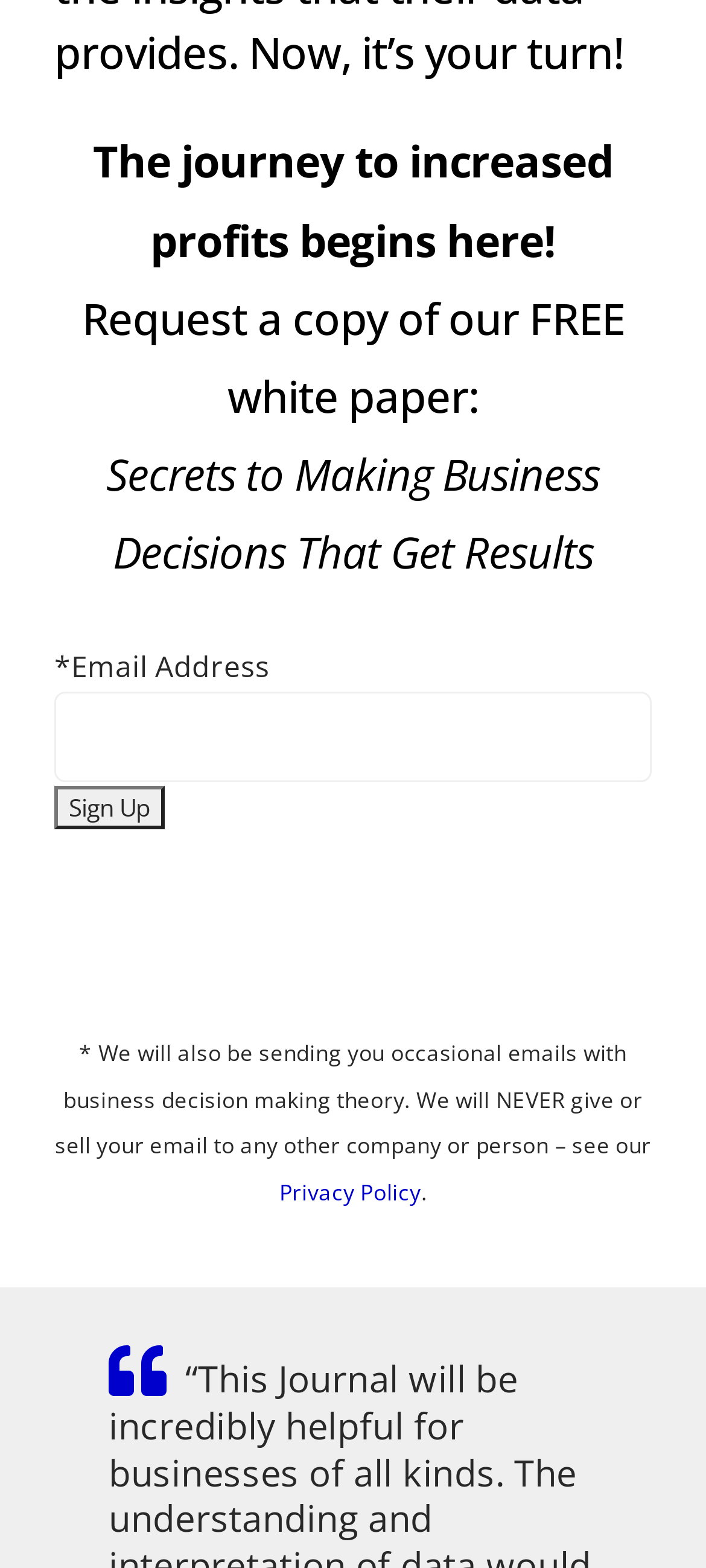Refer to the screenshot and answer the following question in detail:
What is the purpose of the email address field?

The email address field is required and is accompanied by a 'Sign Up' button, indicating that the user needs to provide their email address to receive a free white paper, 'Secrets to Making Business Decisions That Get Results'.